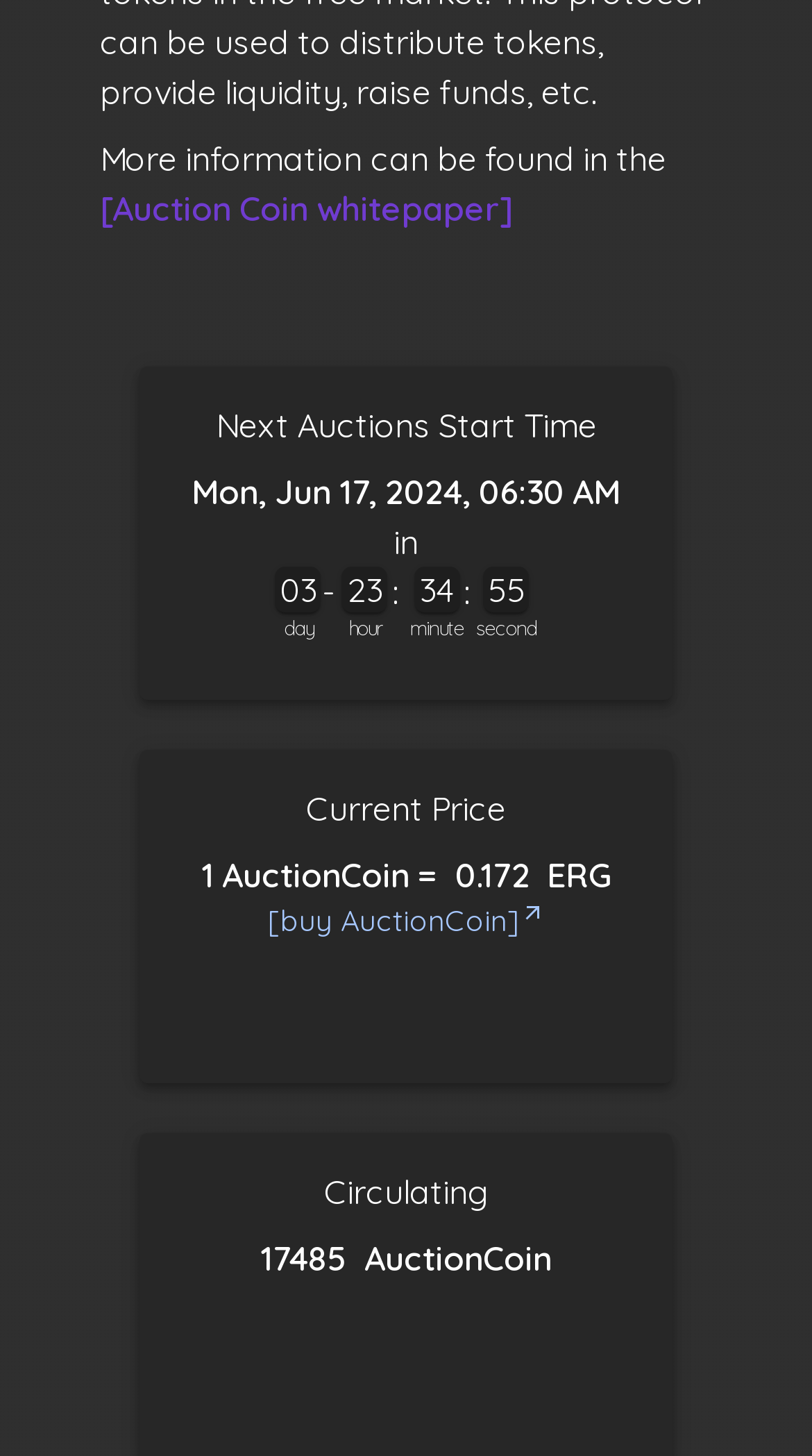Give a one-word or short-phrase answer to the following question: 
What is the current price of 1 AuctionCoin?

0.172 ERG